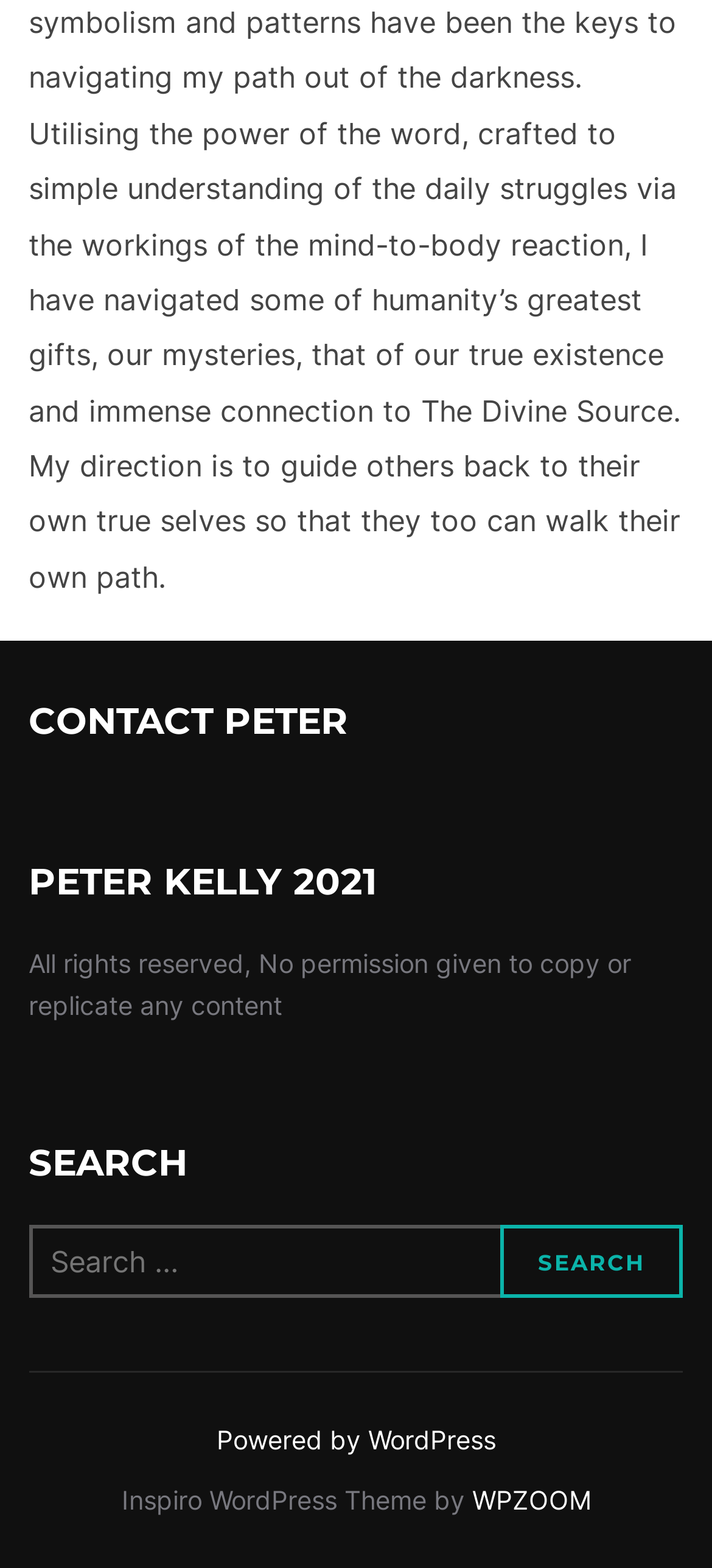Bounding box coordinates should be in the format (top-left x, top-left y, bottom-right x, bottom-right y) and all values should be floating point numbers between 0 and 1. Determine the bounding box coordinate for the UI element described as: WPZOOM

[0.663, 0.946, 0.829, 0.966]